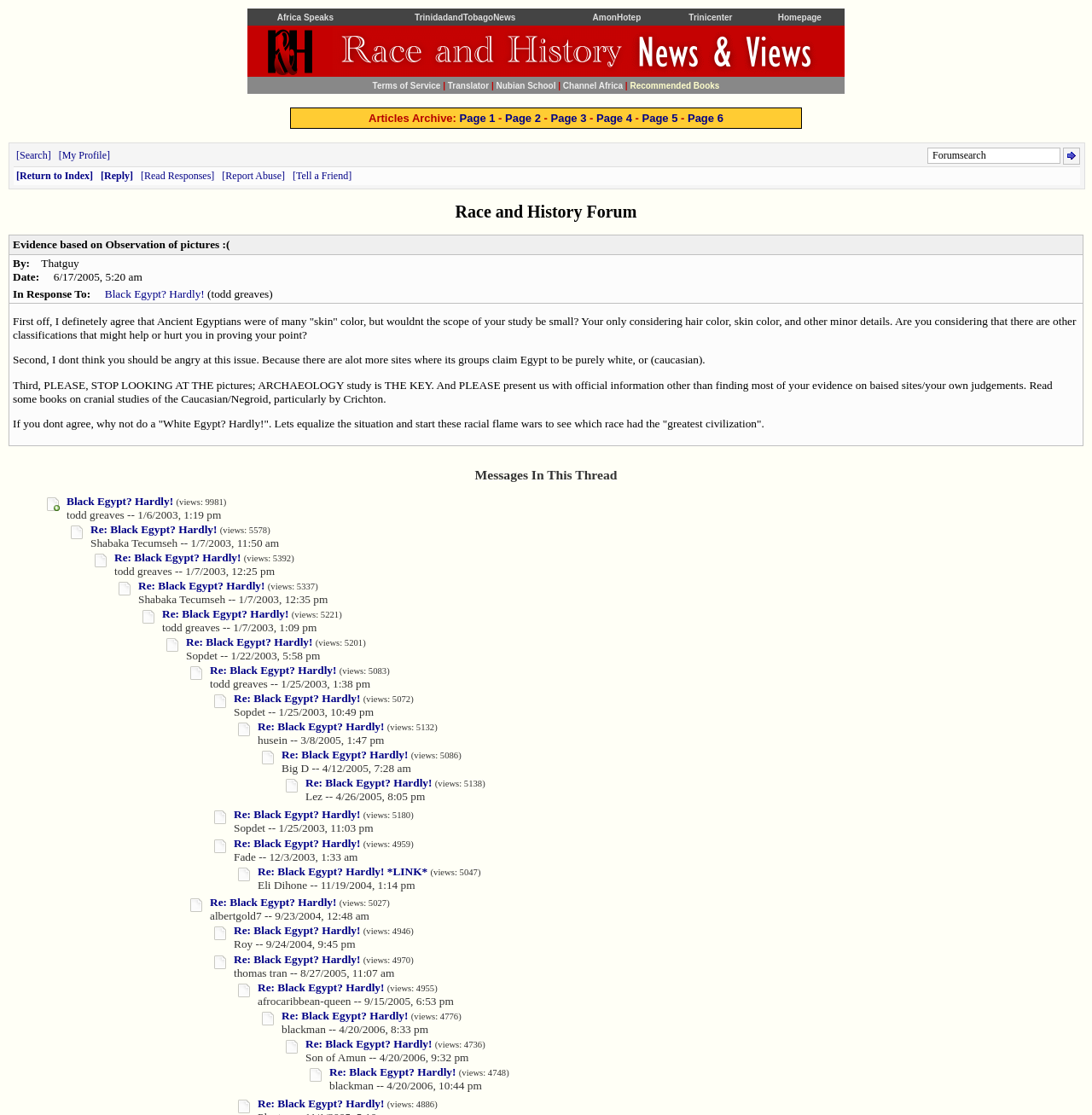Find the bounding box coordinates for the UI element whose description is: "Re: Black Egypt? Hardly!". The coordinates should be four float numbers between 0 and 1, in the format [left, top, right, bottom].

[0.258, 0.671, 0.374, 0.683]